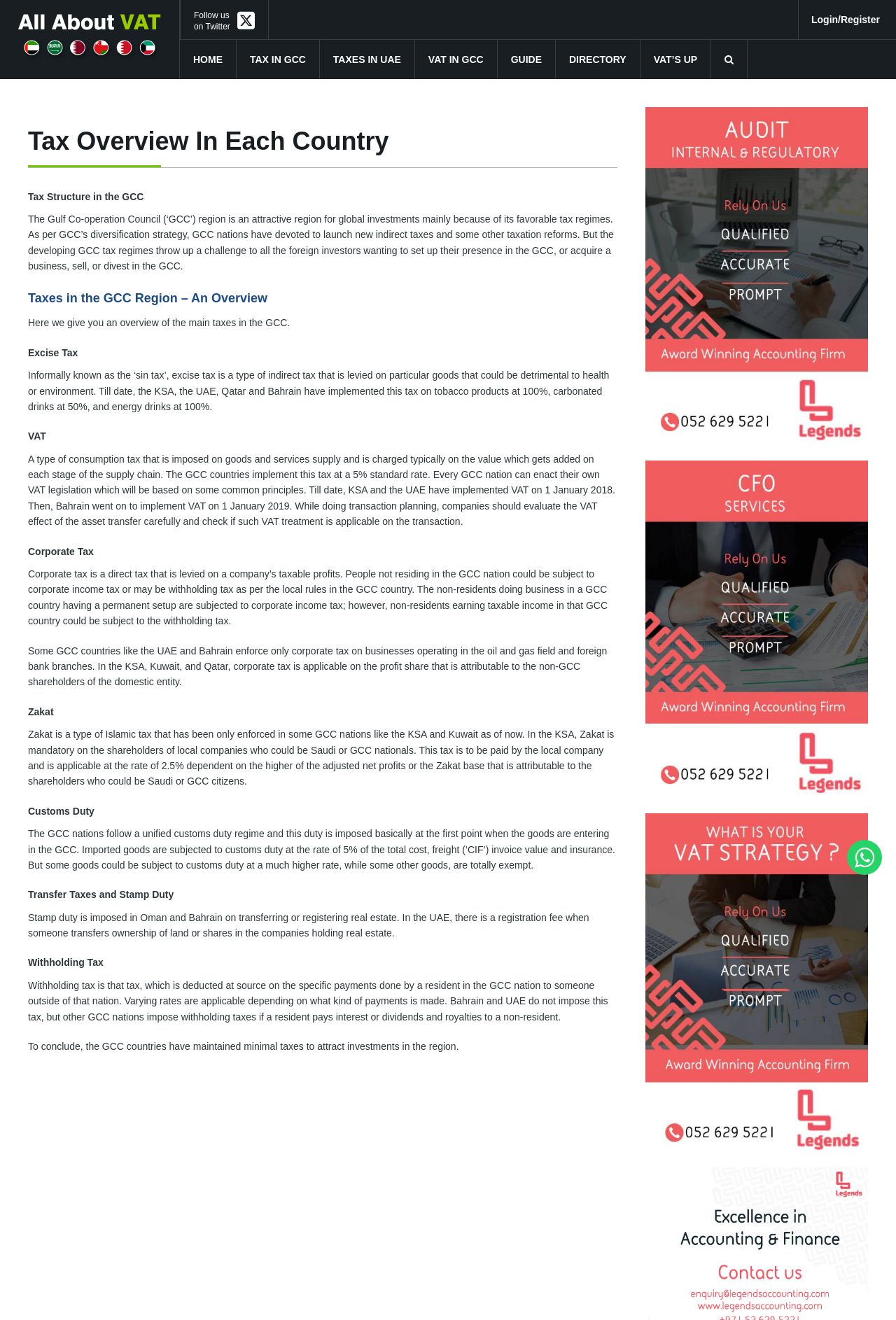Find the bounding box coordinates of the element to click in order to complete this instruction: "Follow us on Twitter". The bounding box coordinates must be four float numbers between 0 and 1, denoted as [left, top, right, bottom].

[0.202, 0.0, 0.299, 0.033]